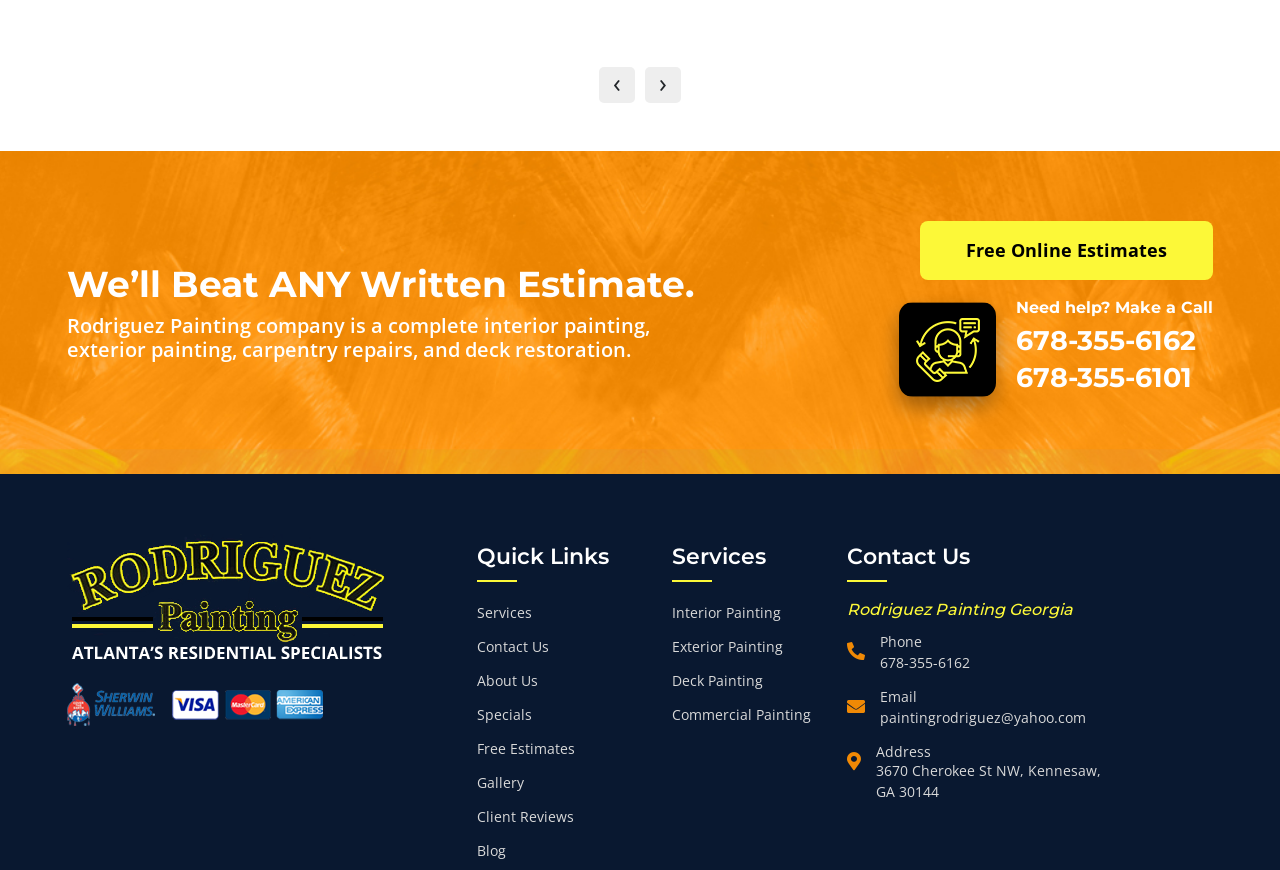Please provide a comprehensive answer to the question below using the information from the image: What is the company's promise?

The company's promise is mentioned in the heading 'We’ll Beat ANY Written Estimate.' which is located at the top of the webpage, indicating that the company is confident in its pricing and willing to beat any written estimate from competitors.